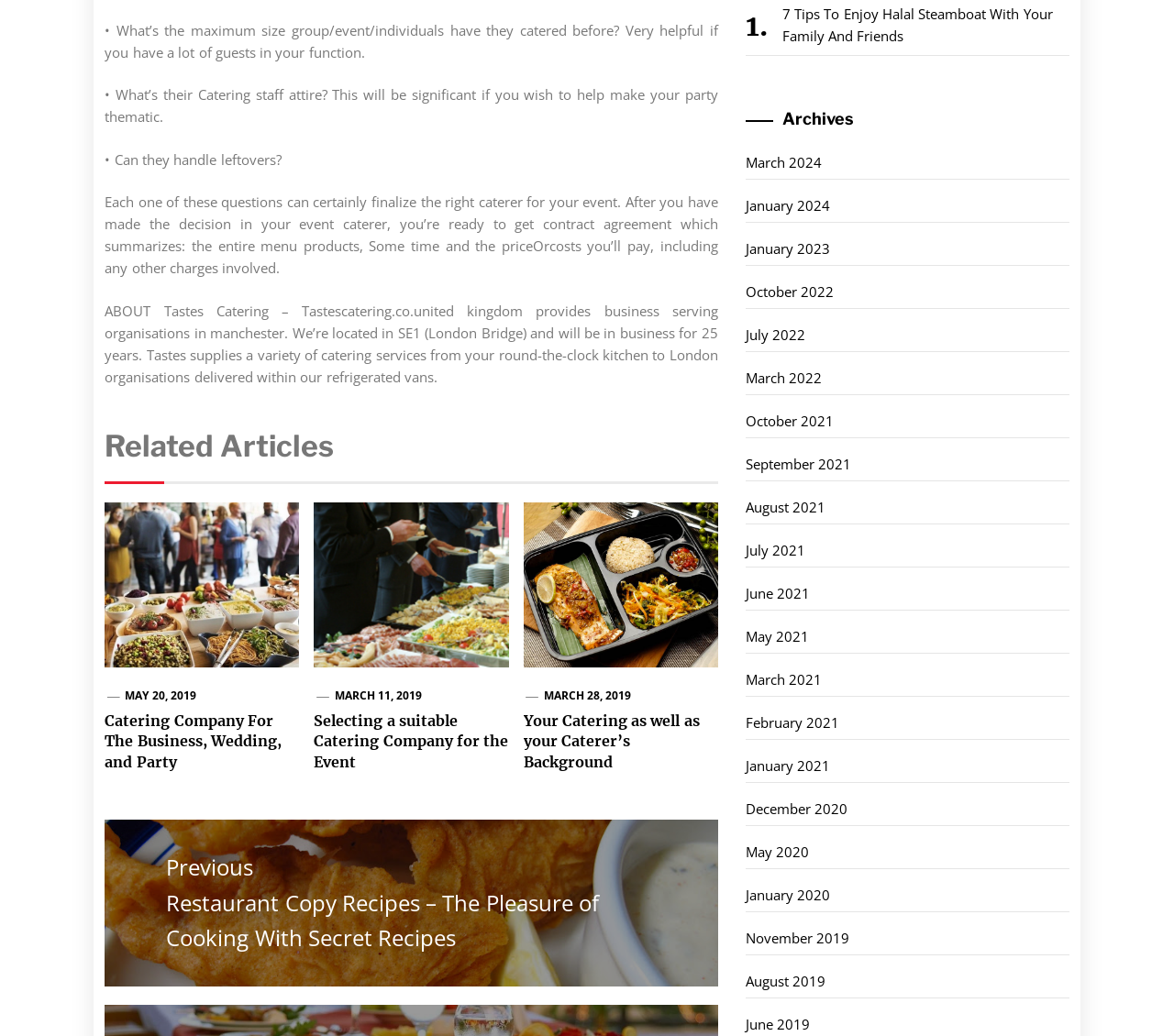Please analyze the image and give a detailed answer to the question:
What is the date of the second related article?

The second related article is dated March 11, 2019, which is indicated by the link 'MARCH 11, 2019' below the article title.